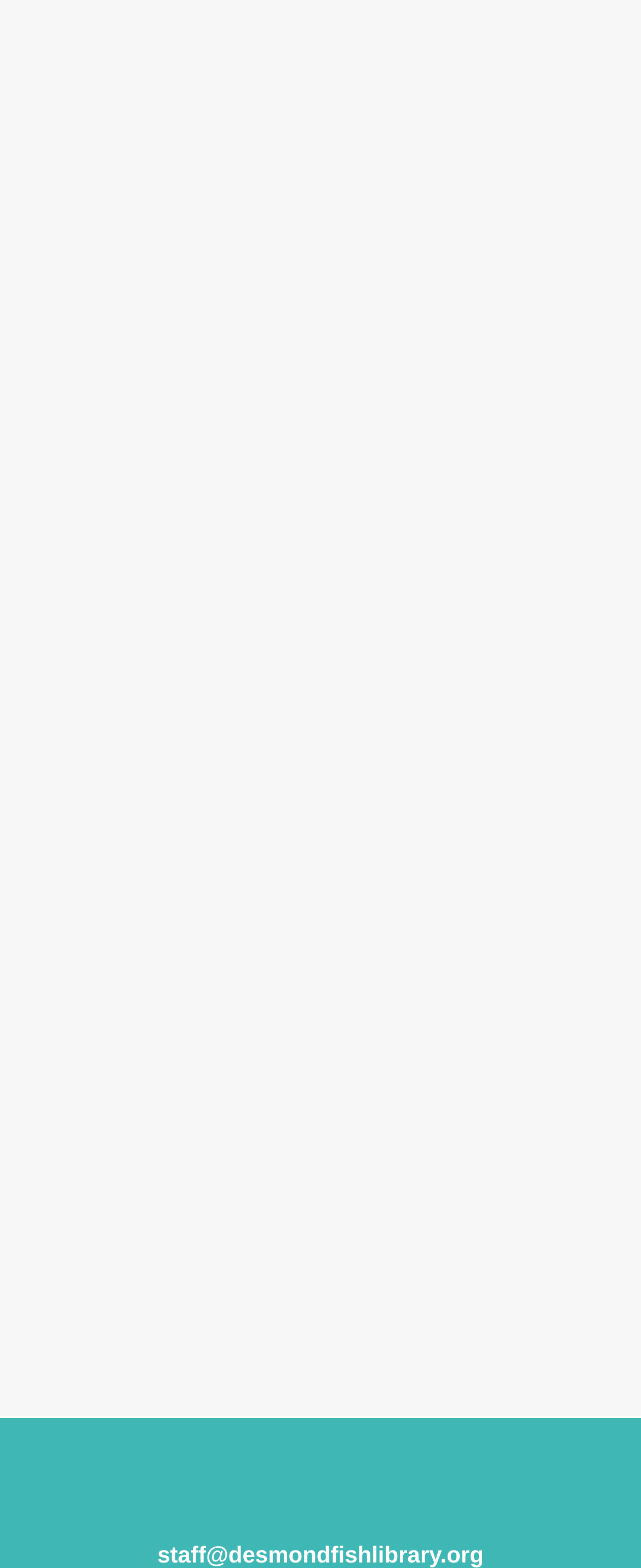By analyzing the image, answer the following question with a detailed response: What is the second option available on this webpage?

The second option available on this webpage is 'Donate', which is a link located below the 'Download eBooks & audiobooks' heading, as indicated by its bounding box coordinates [0.1, 0.162, 0.9, 0.194].